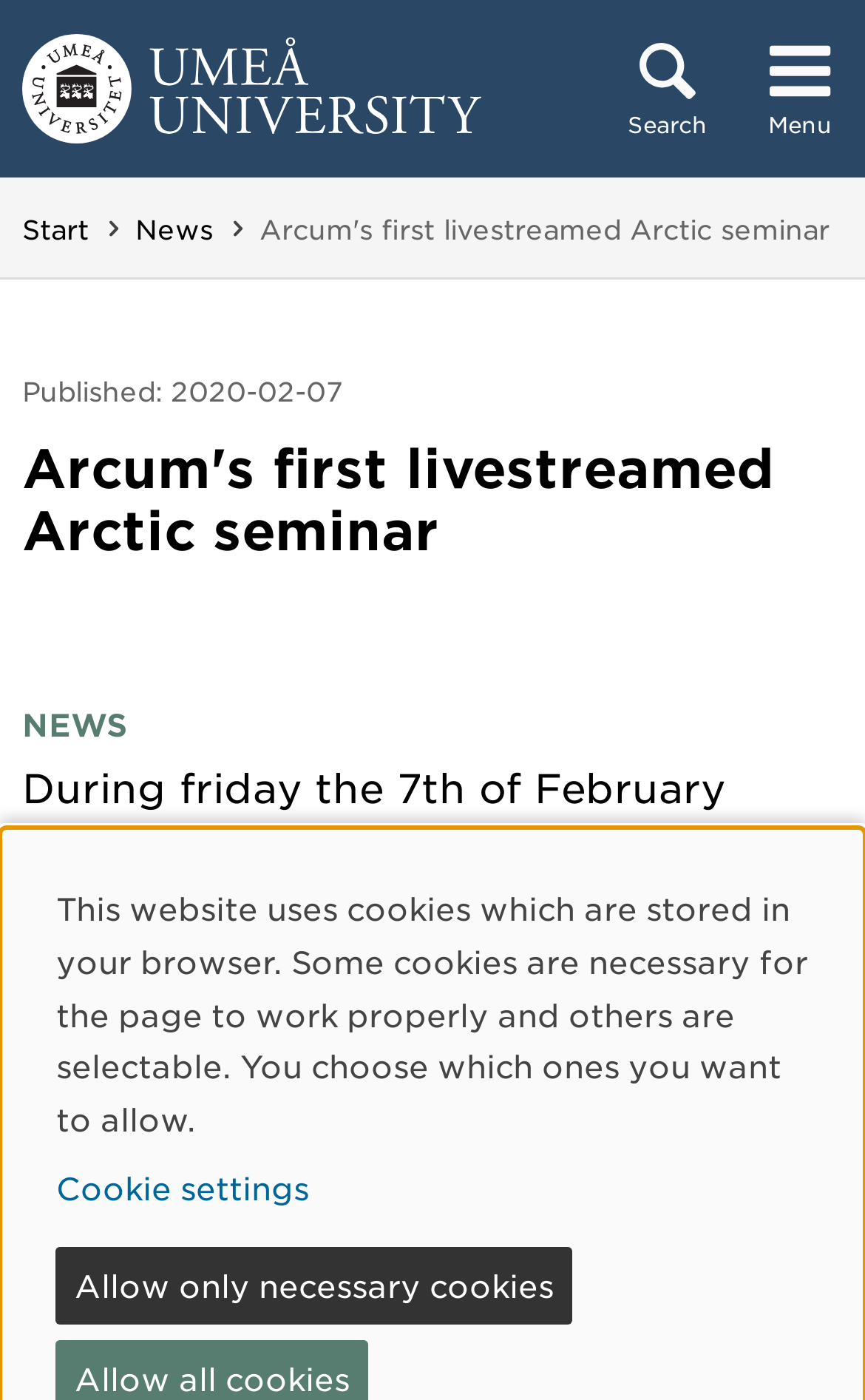What is the name of the university?
Please give a well-detailed answer to the question.

I found the answer by looking at the link element with the text 'Umeå University' and an image with the same name, which suggests that it is the name of the university.